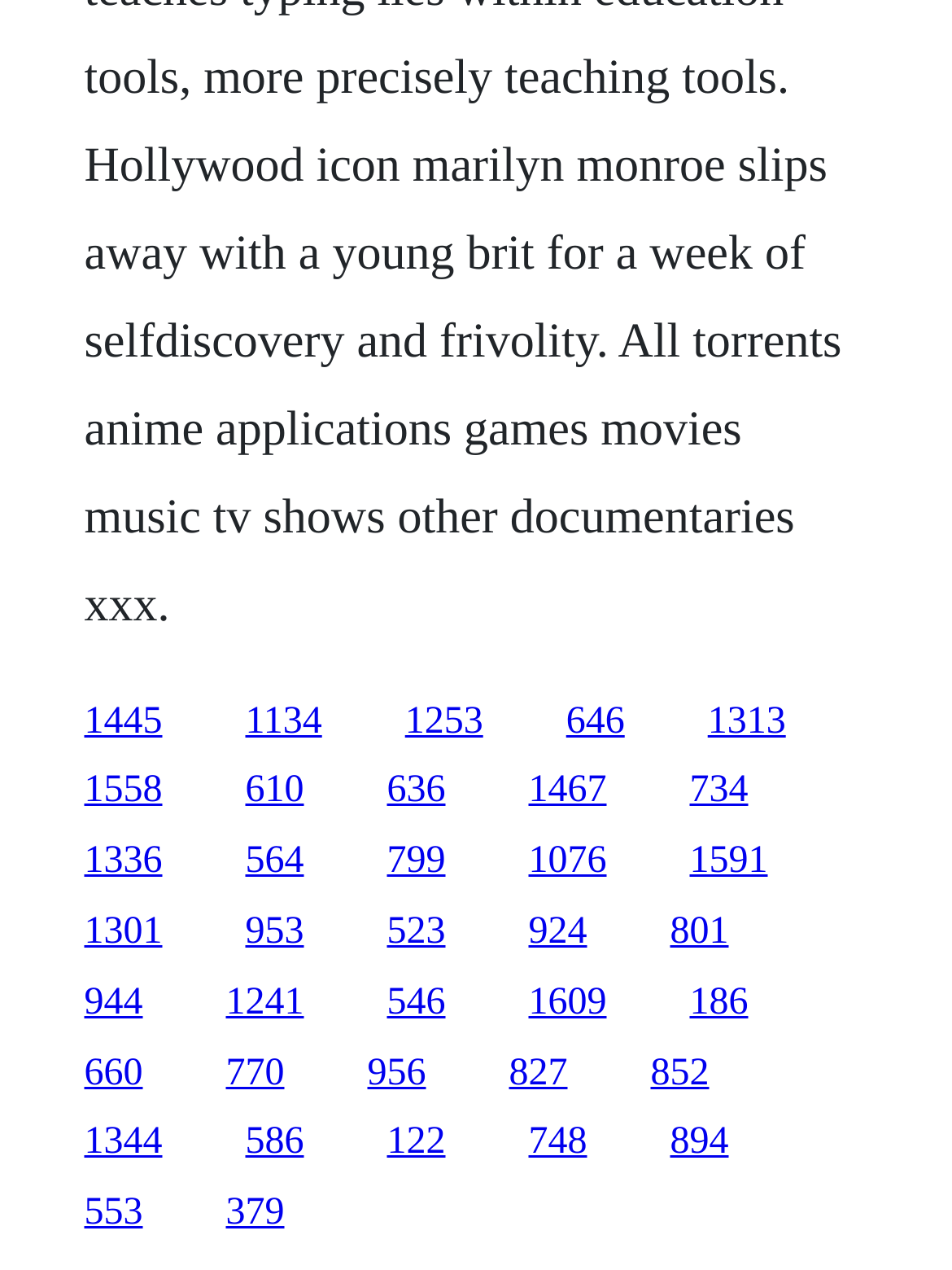Please determine the bounding box coordinates of the element's region to click for the following instruction: "access the twentieth link".

[0.088, 0.828, 0.15, 0.861]